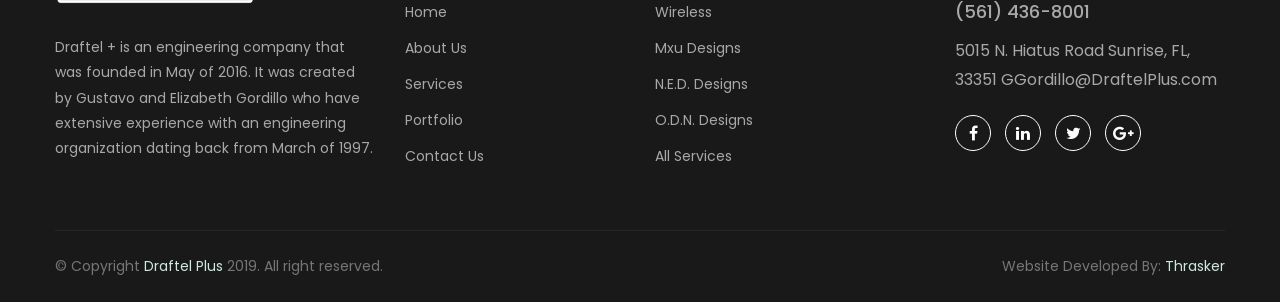How many social media links are on the page?
Refer to the screenshot and deliver a thorough answer to the question presented.

I counted the number of link elements with icons (uf09a, uf0e1, uf099, uf0d5) located at the bottom of the page, which are likely social media links.